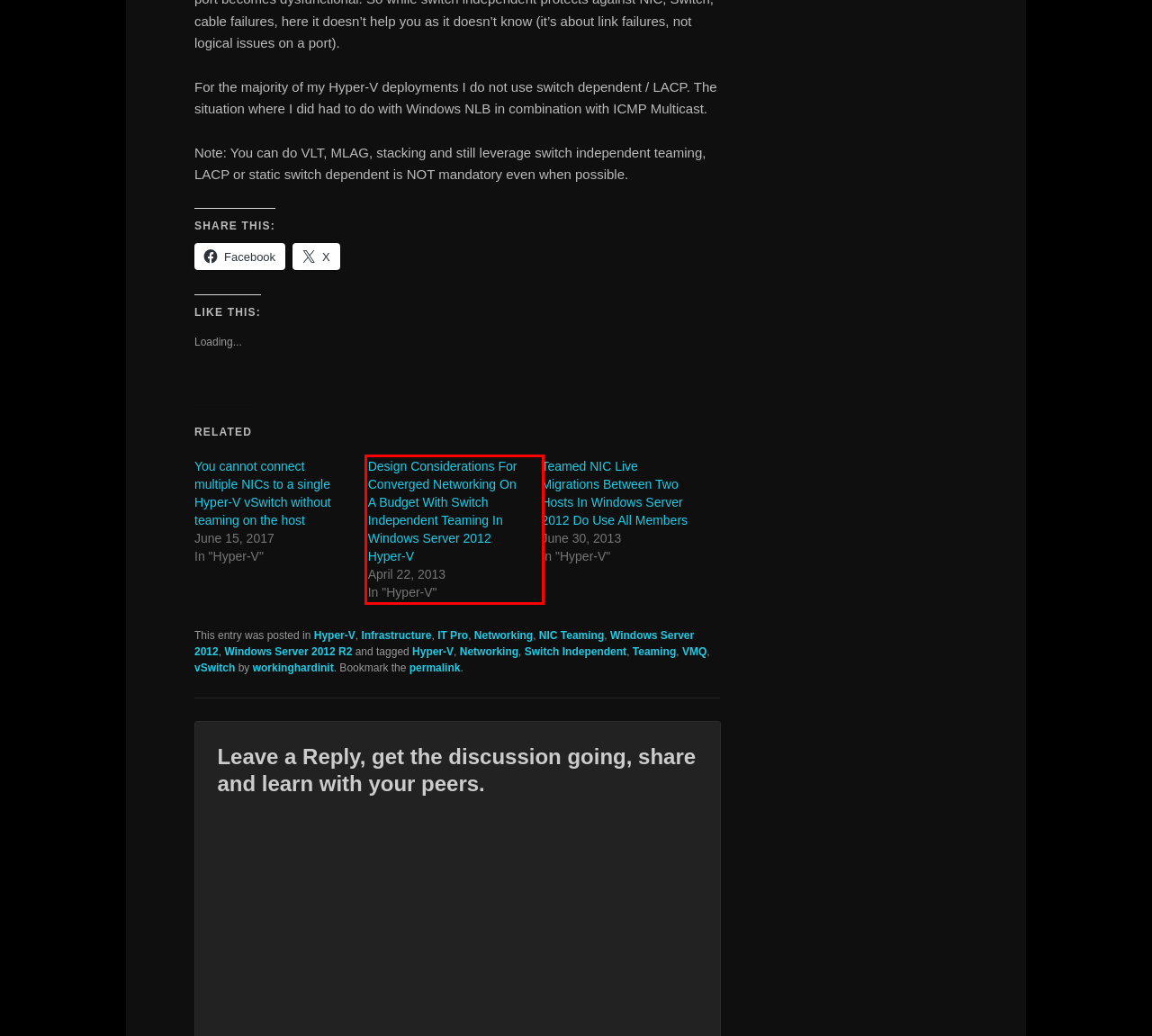Please examine the screenshot of the webpage and read the text present within the red rectangle bounding box.

Design Considerations For Converged Networking On A Budget With Switch Independent Teaming In Windows Server 2012 Hyper-V April 22, 2013 In "Hyper-V"